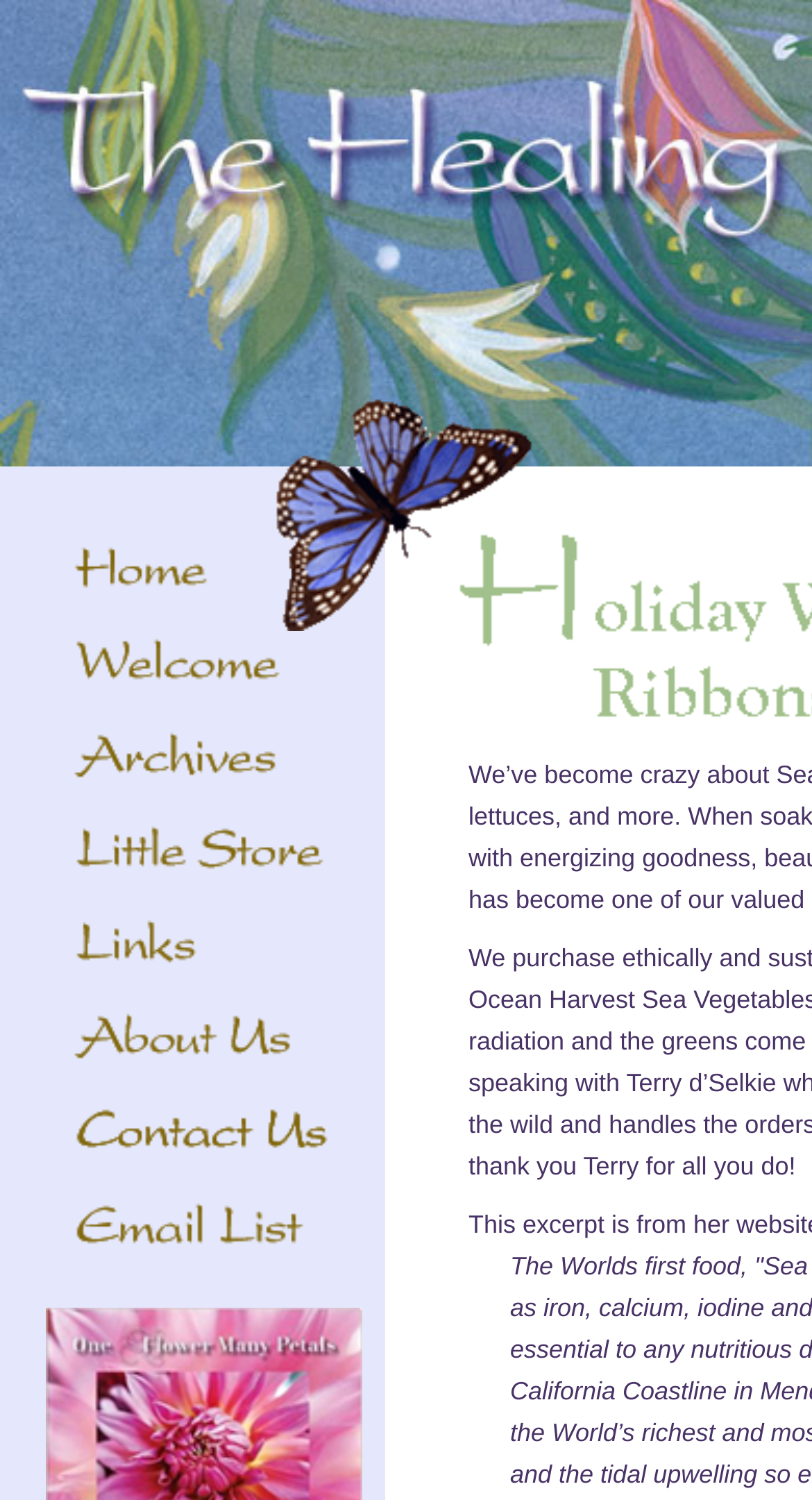Give a one-word or phrase response to the following question: What is the theme of the webpage?

Health and wellness